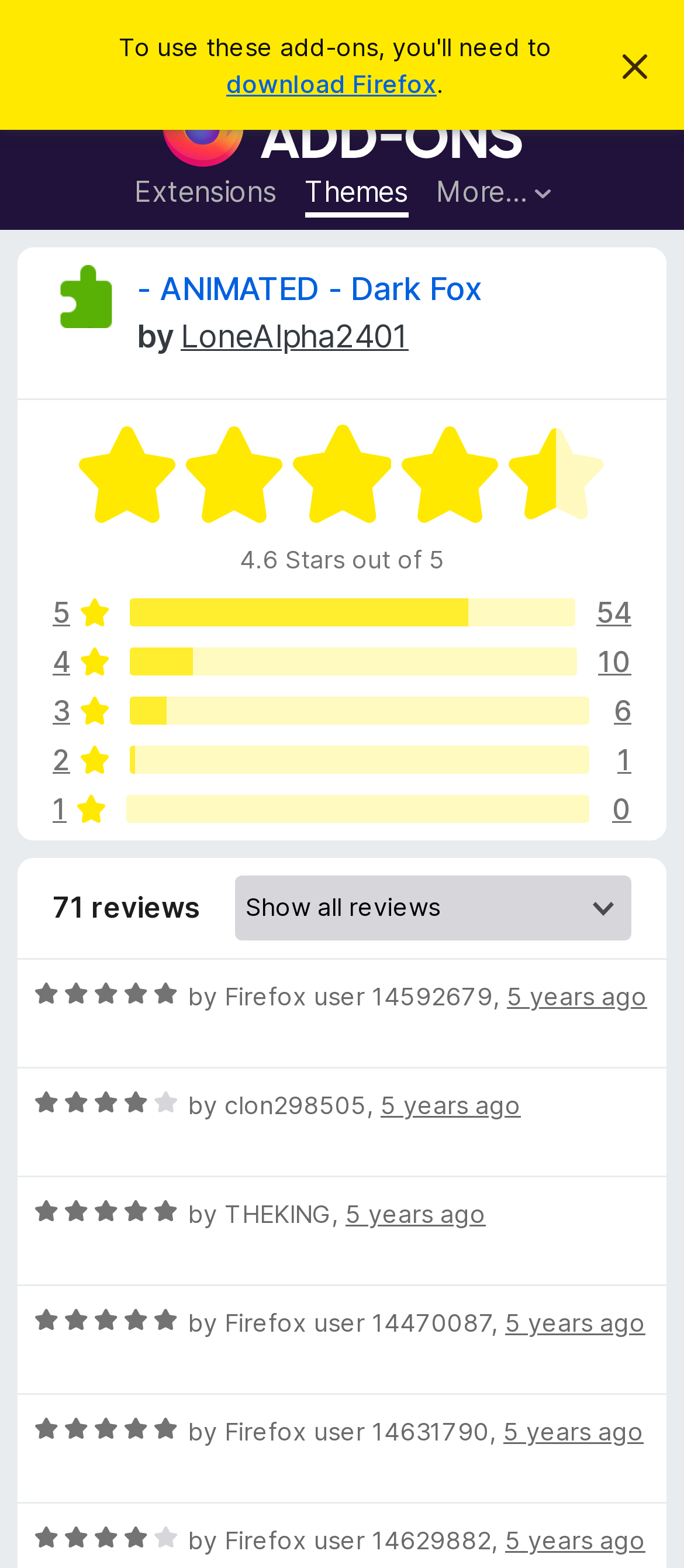Based on the image, provide a detailed and complete answer to the question: 
Who is the developer of - ANIMATED - Dark Fox?

The developer's name is mentioned in the webpage as '- ANIMATED - Dark Fox by LoneAlpha2401' which indicates that LoneAlpha2401 is the developer of the add-on.